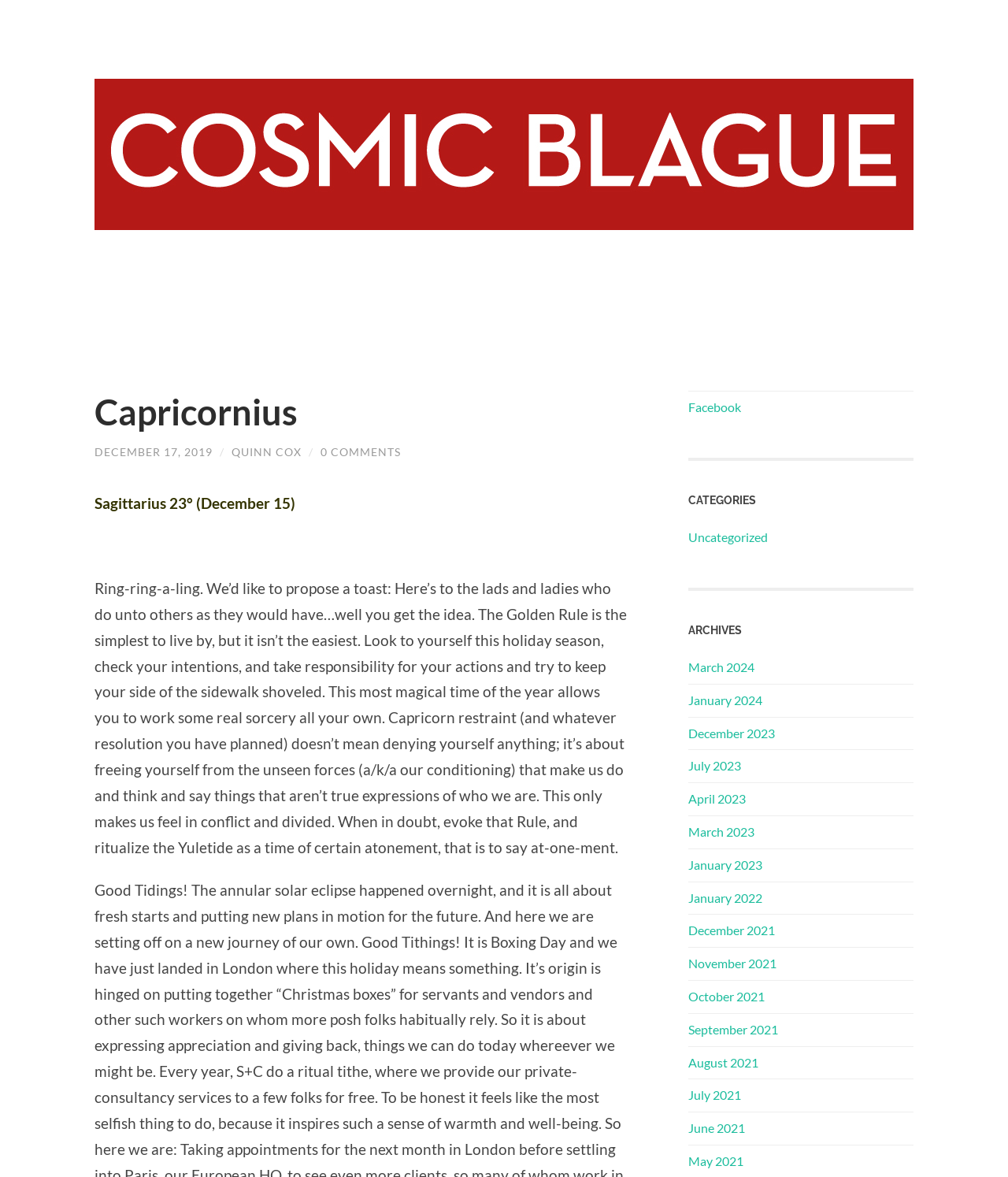Using the webpage screenshot, locate the HTML element that fits the following description and provide its bounding box: "December 17, 2019".

[0.094, 0.378, 0.211, 0.39]